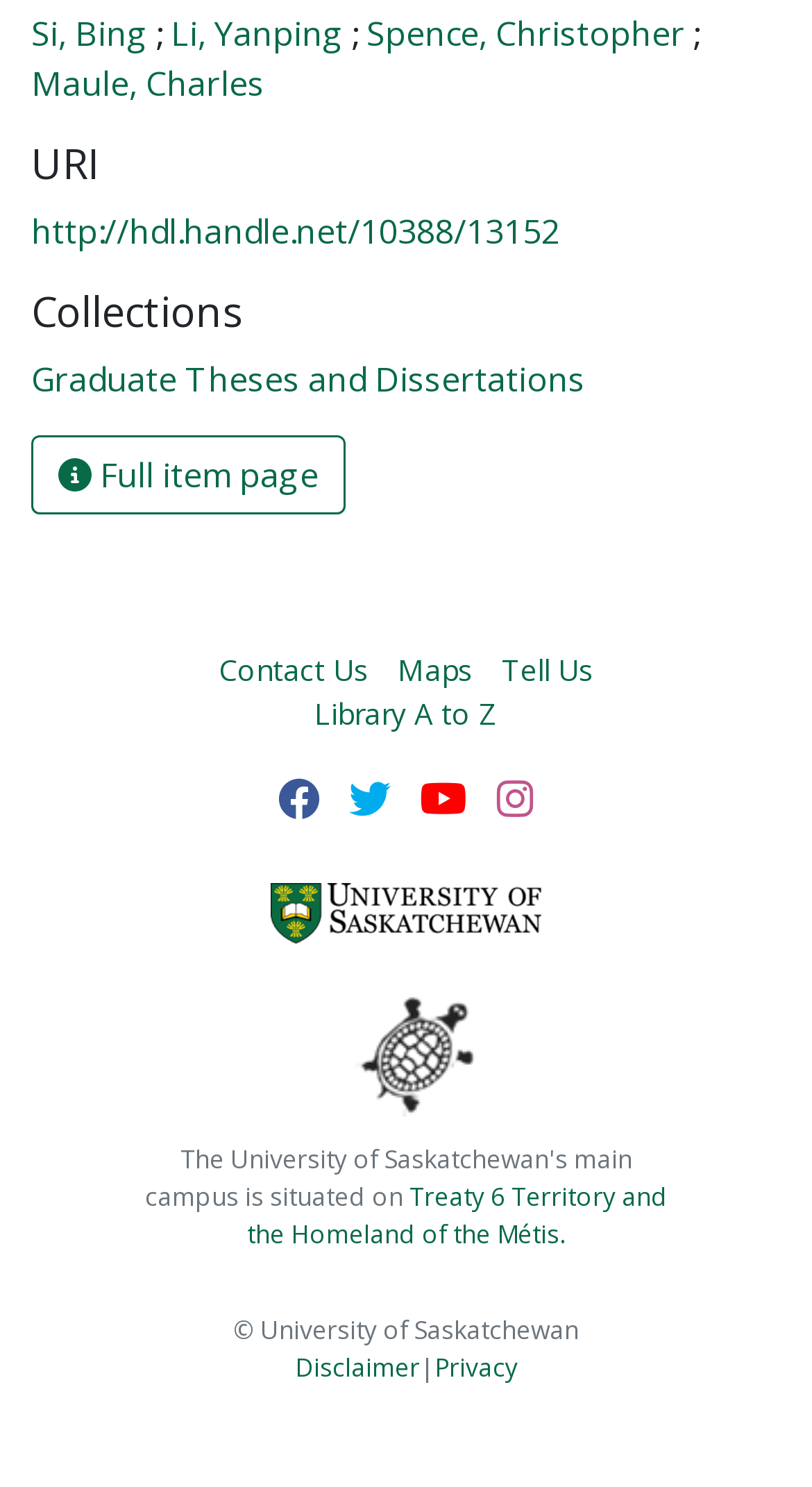Calculate the bounding box coordinates for the UI element based on the following description: "Maps". Ensure the coordinates are four float numbers between 0 and 1, i.e., [left, top, right, bottom].

[0.49, 0.436, 0.582, 0.465]